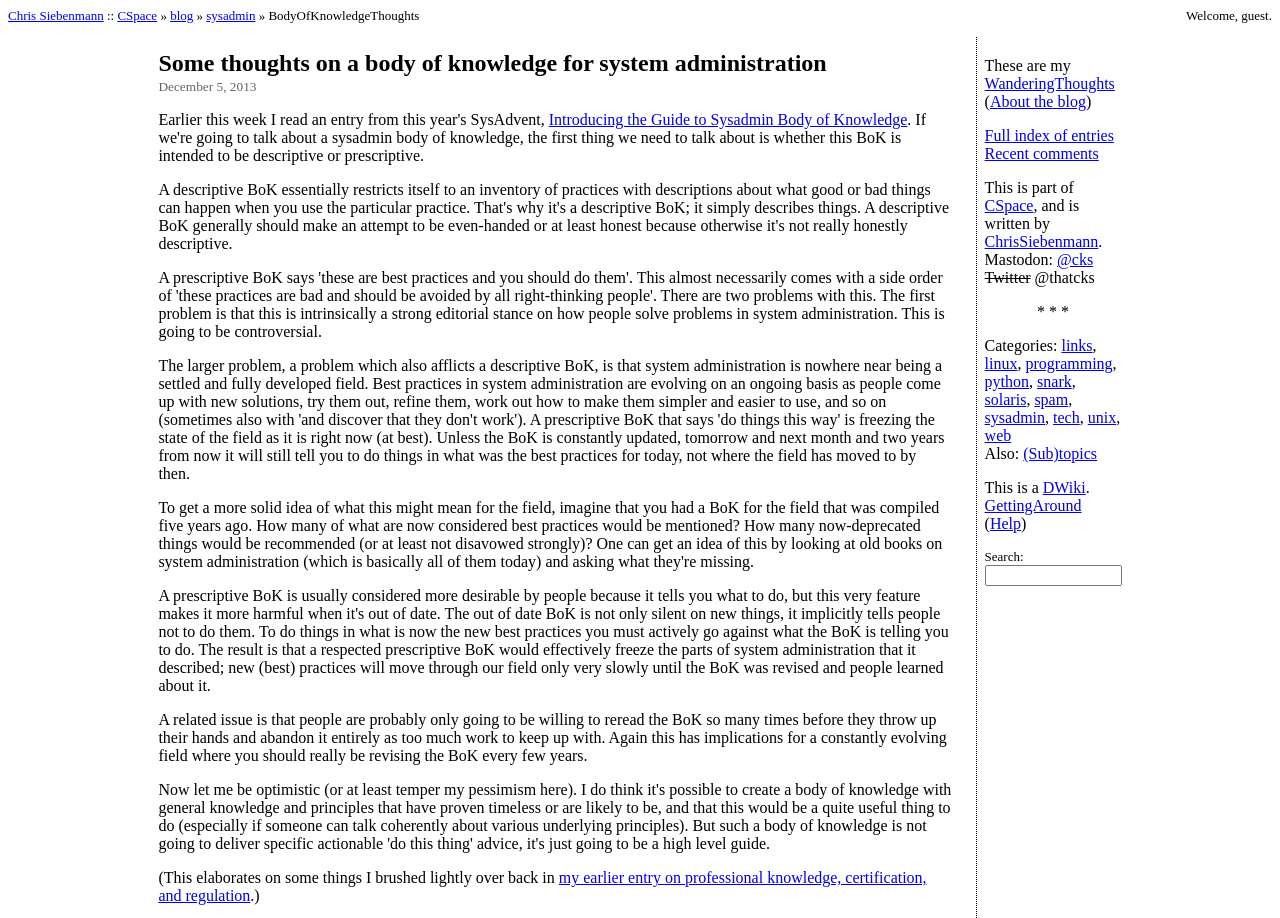Give the bounding box coordinates for this UI element: "Recent comments". The coordinates should be four float numbers between 0 and 1, arranged as [left, top, right, bottom].

[0.769, 0.158, 0.858, 0.176]